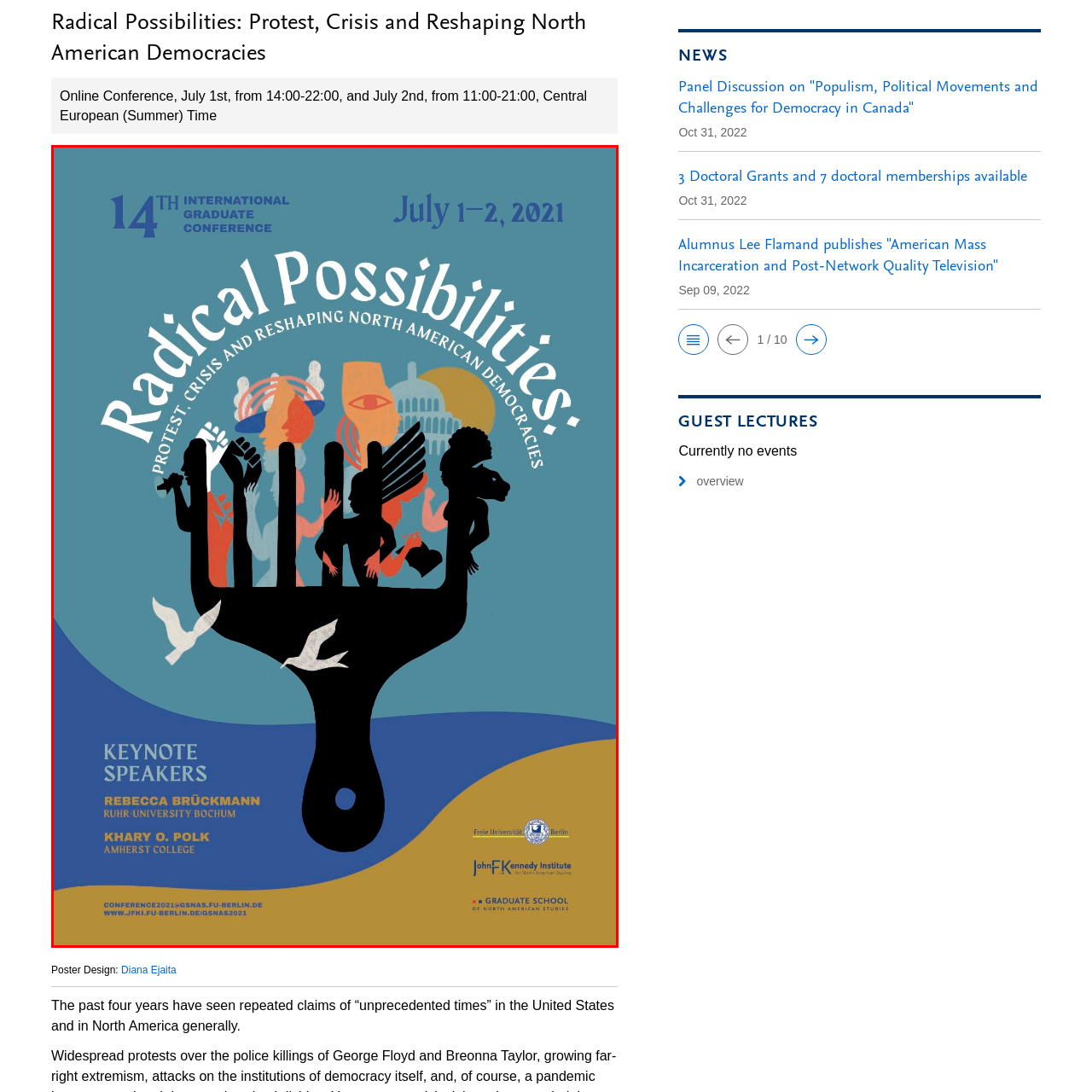What is the background color of the poster?
Observe the image part marked by the red bounding box and give a detailed answer to the question.

The caption states that the background of the poster is a calming blue, which enhances the readability of the text, making it easier to read and understand the details of the conference.